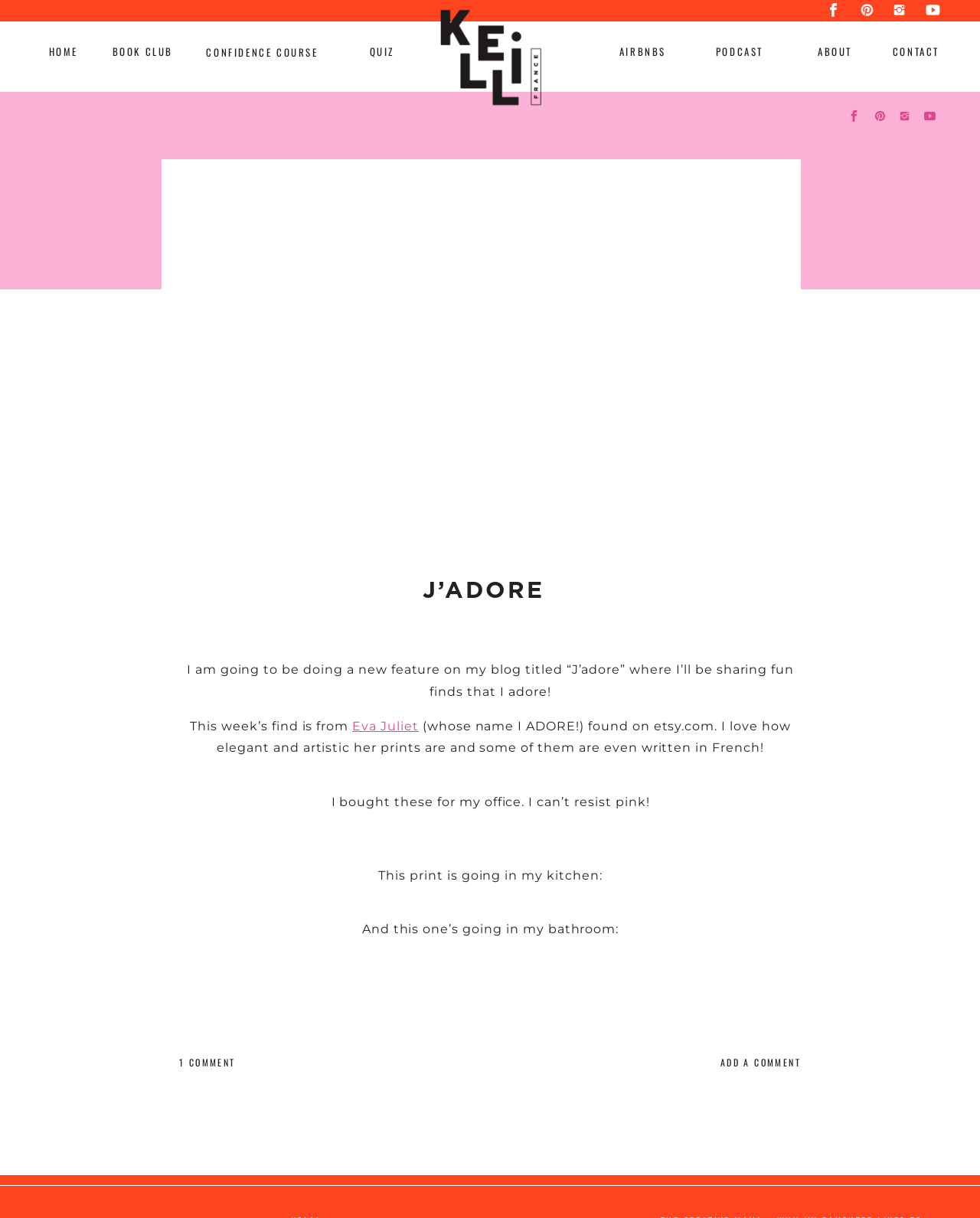Analyze the image and answer the question with as much detail as possible: 
What is the name of the feature on the blog?

The feature is mentioned in the text 'I am going to be doing a new feature on my blog titled “J’adore” where I’ll be sharing fun finds that I adore!' which indicates that the name of the feature is 'J'adore'.